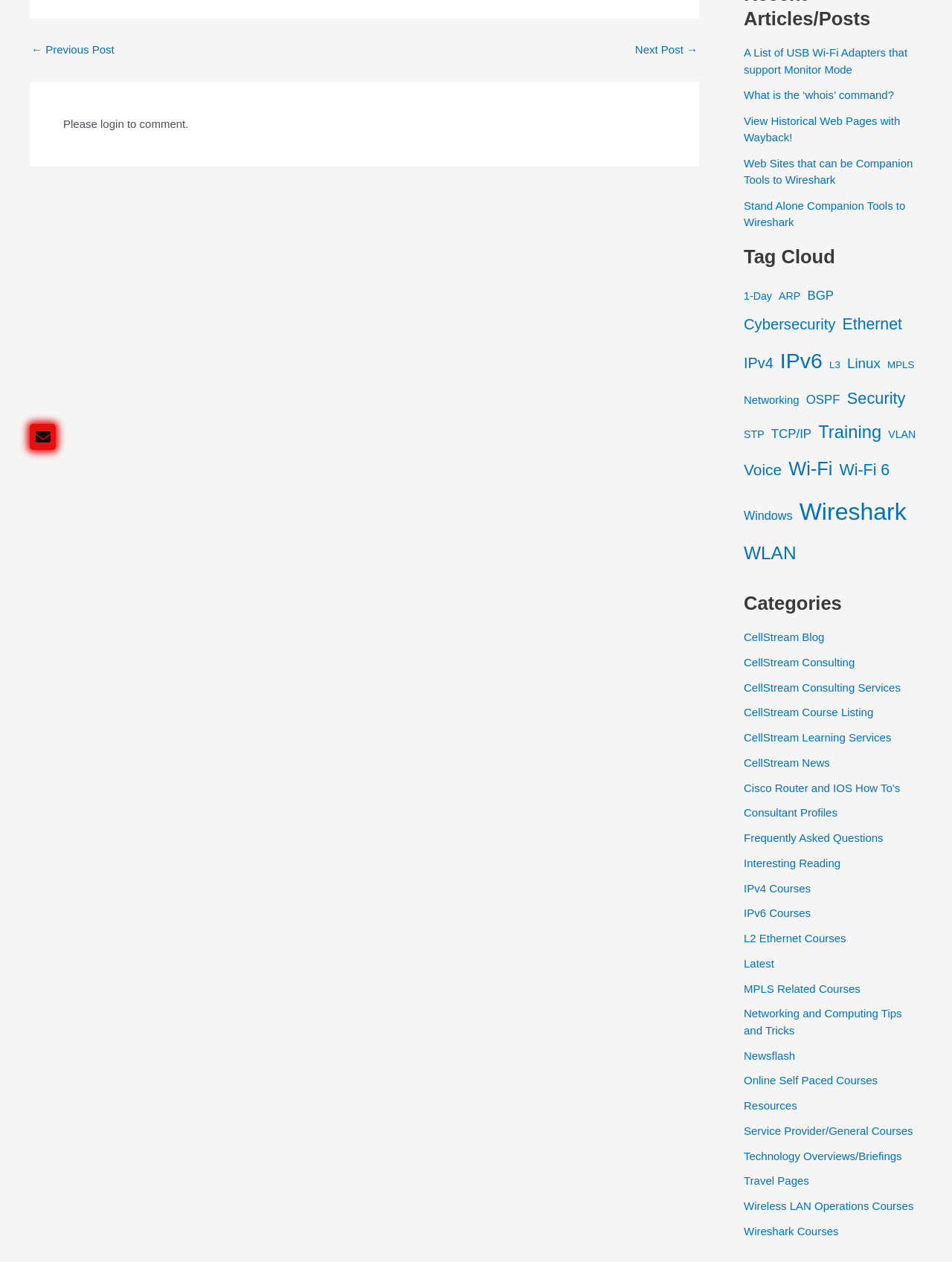Identify the bounding box of the HTML element described as: "← Previous Post".

[0.033, 0.035, 0.12, 0.044]